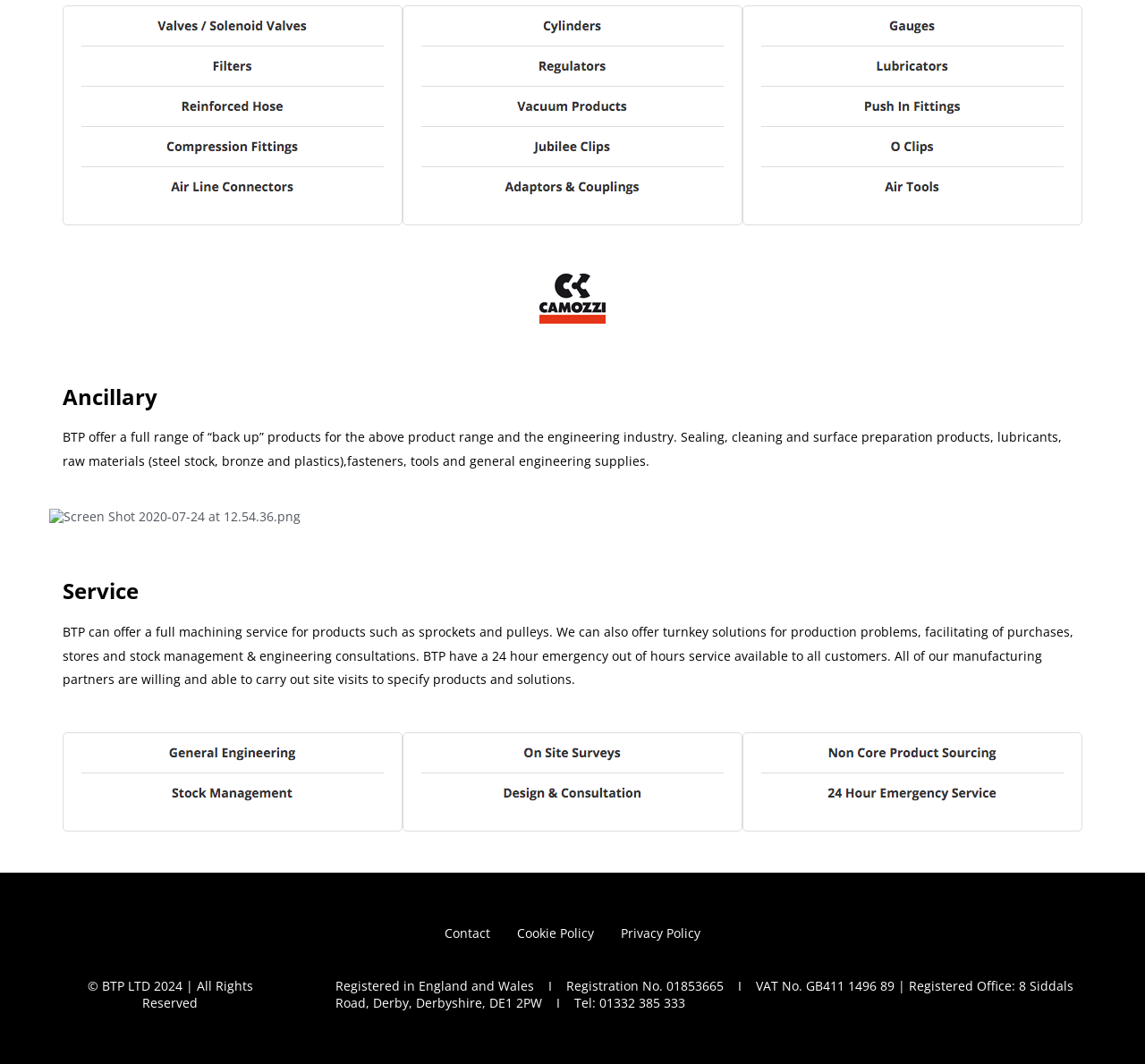Respond to the question below with a single word or phrase:
What service does BTP provide for products like sprockets and pulleys?

Full machining service